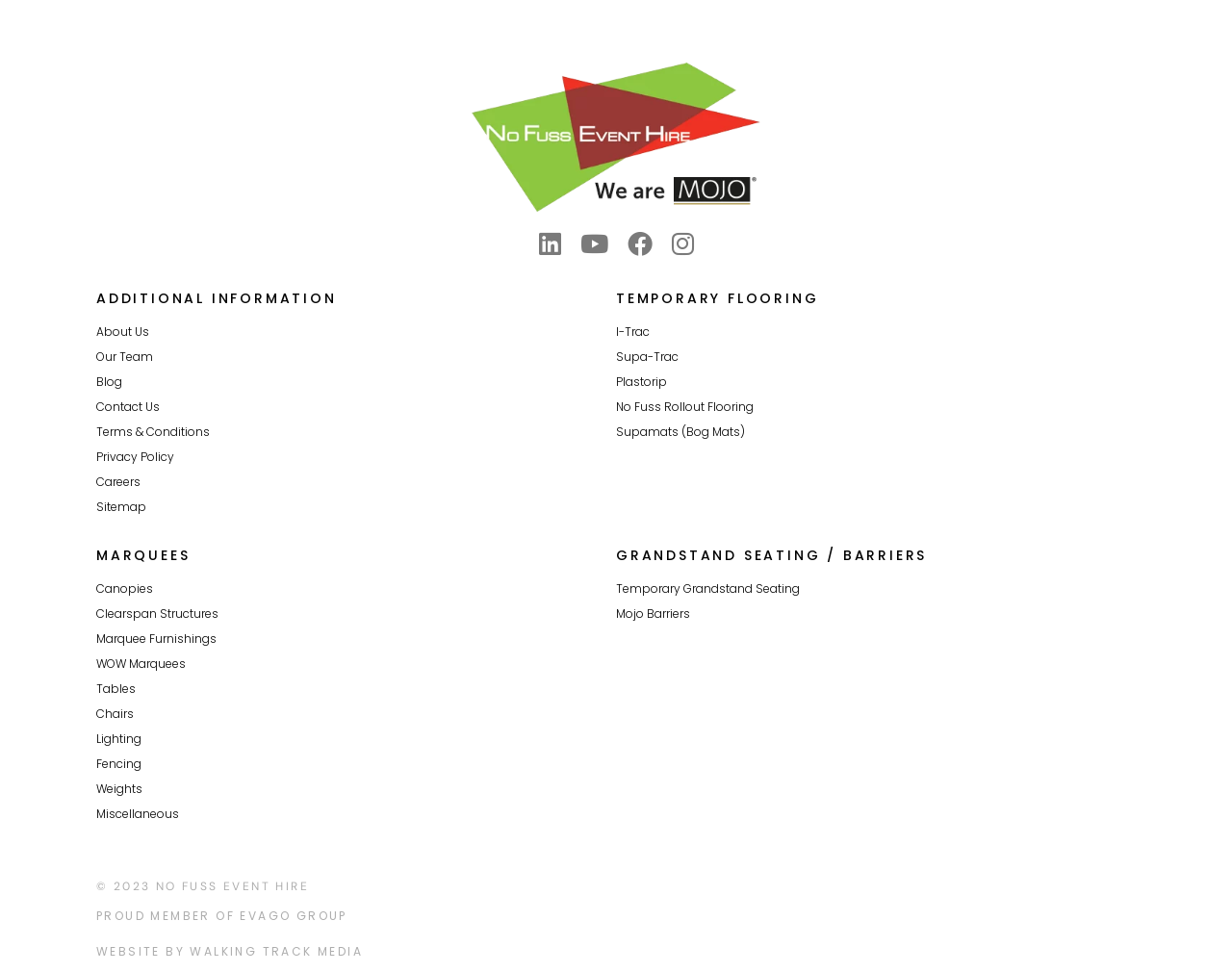Show the bounding box coordinates for the element that needs to be clicked to execute the following instruction: "Check the Terms & Conditions". Provide the coordinates in the form of four float numbers between 0 and 1, i.e., [left, top, right, bottom].

[0.078, 0.438, 0.17, 0.45]